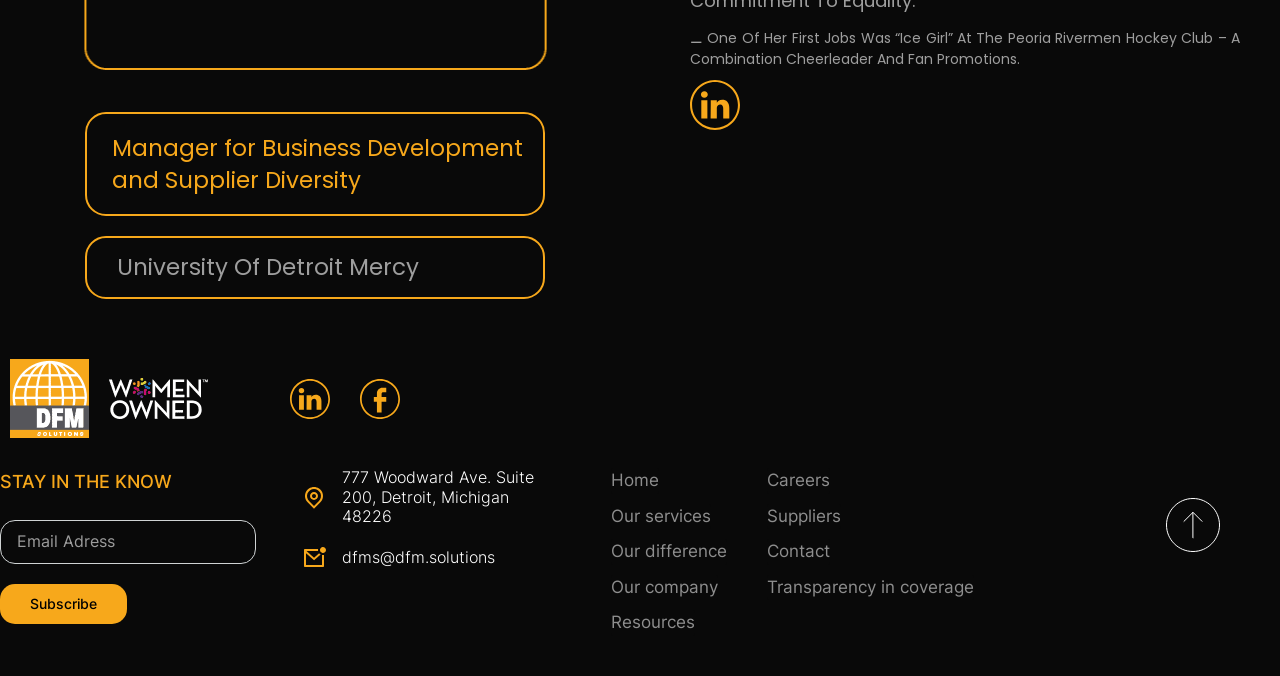Locate the UI element that matches the description Our company in the webpage screenshot. Return the bounding box coordinates in the format (top-left x, top-left y, bottom-right x, bottom-right y), with values ranging from 0 to 1.

[0.478, 0.85, 0.561, 0.888]